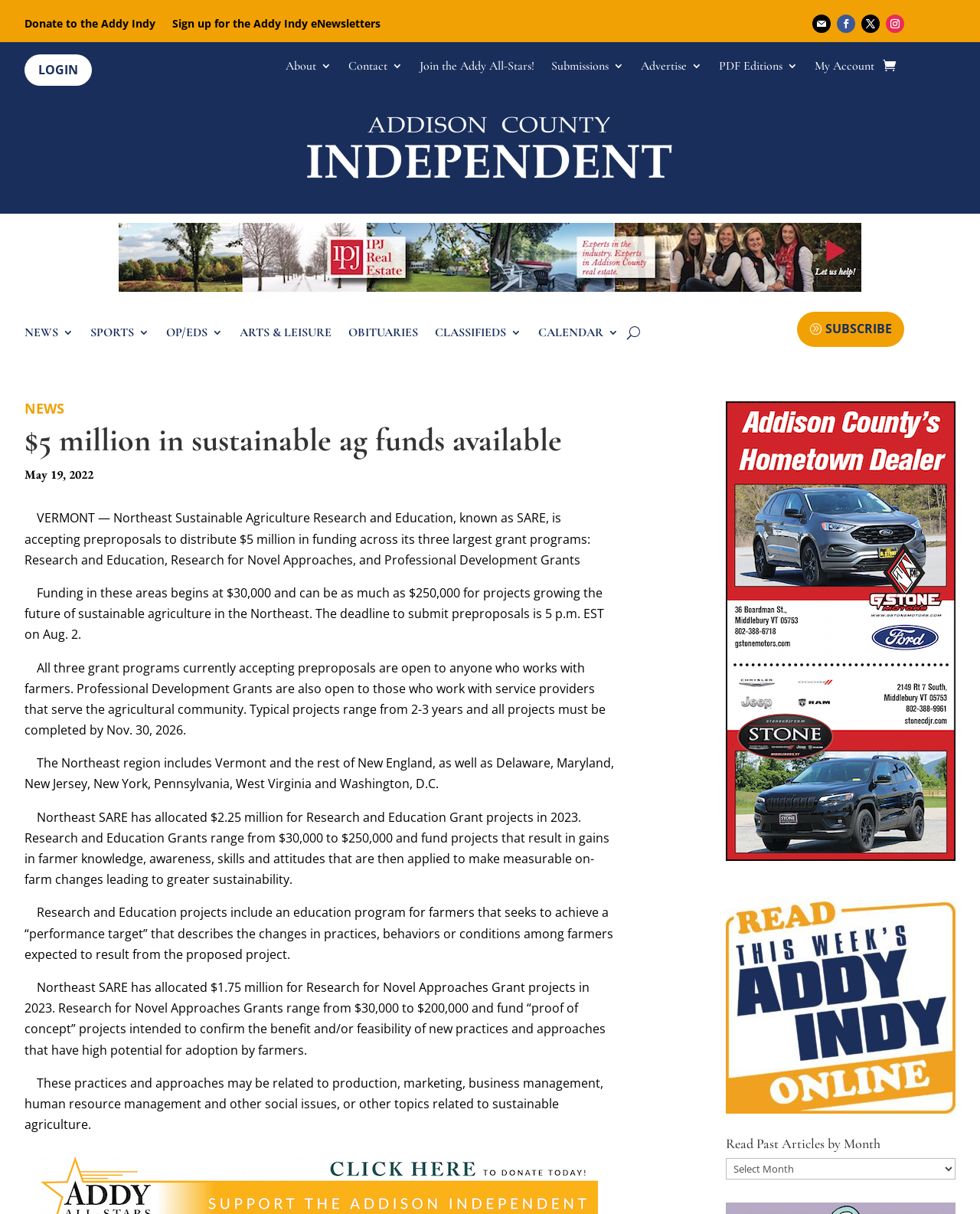Determine the bounding box coordinates of the target area to click to execute the following instruction: "Sign up for the Addy Indy eNewsletters."

[0.176, 0.015, 0.388, 0.029]